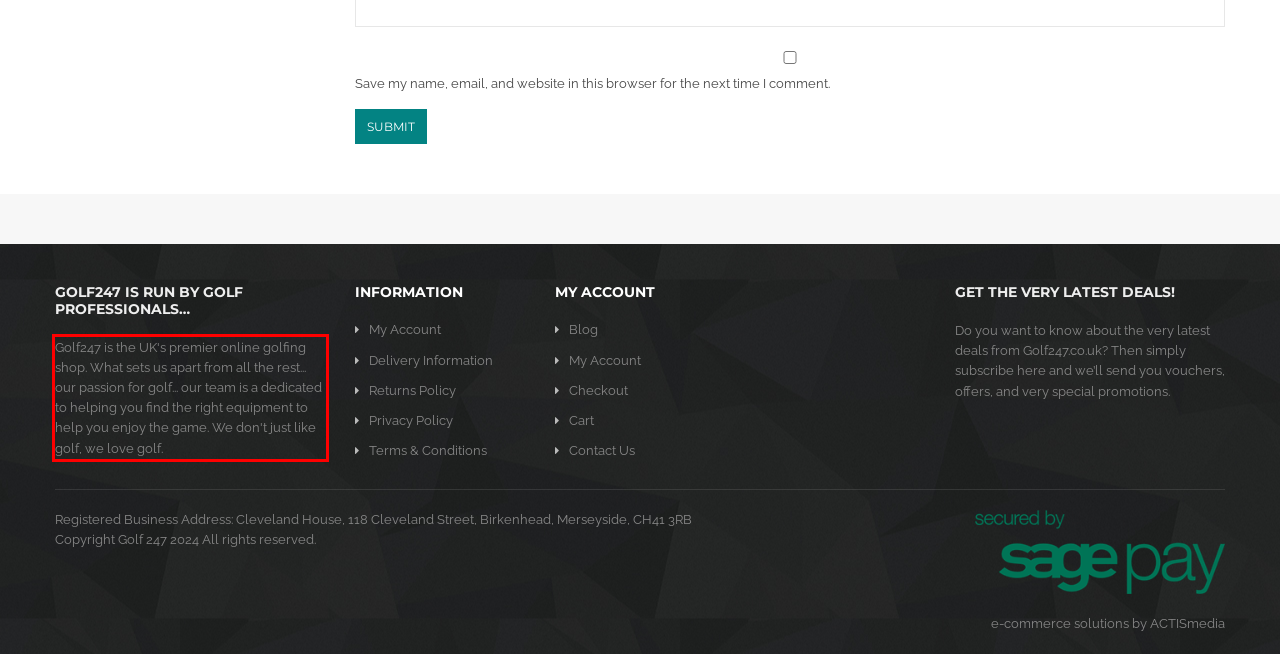Look at the screenshot of the webpage, locate the red rectangle bounding box, and generate the text content that it contains.

Golf247 is the UK's premier online golfing shop. What sets us apart from all the rest... our passion for golf... our team is a dedicated to helping you find the right equipment to help you enjoy the game. We don't just like golf, we love golf.